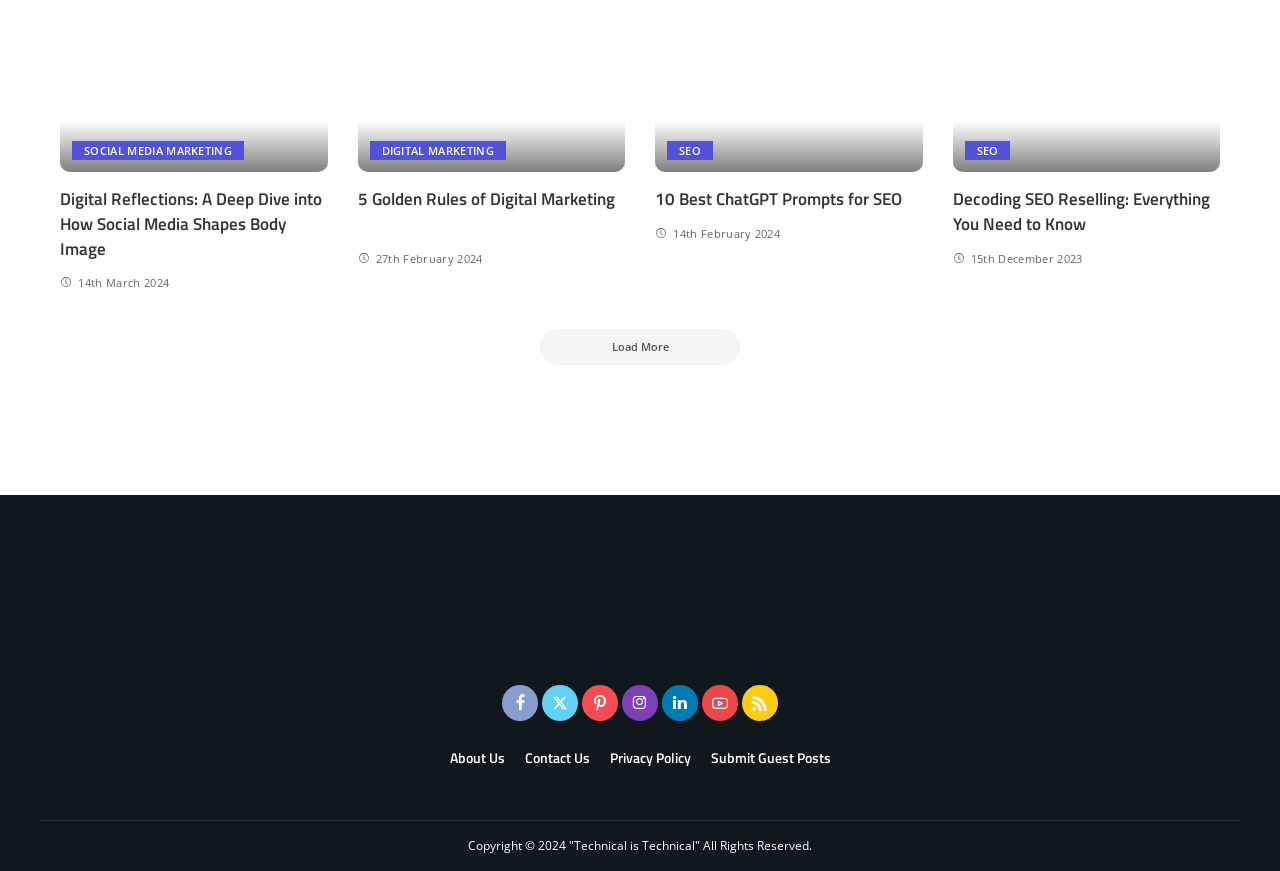Please respond to the question using a single word or phrase:
How many categories are mentioned on this page?

3